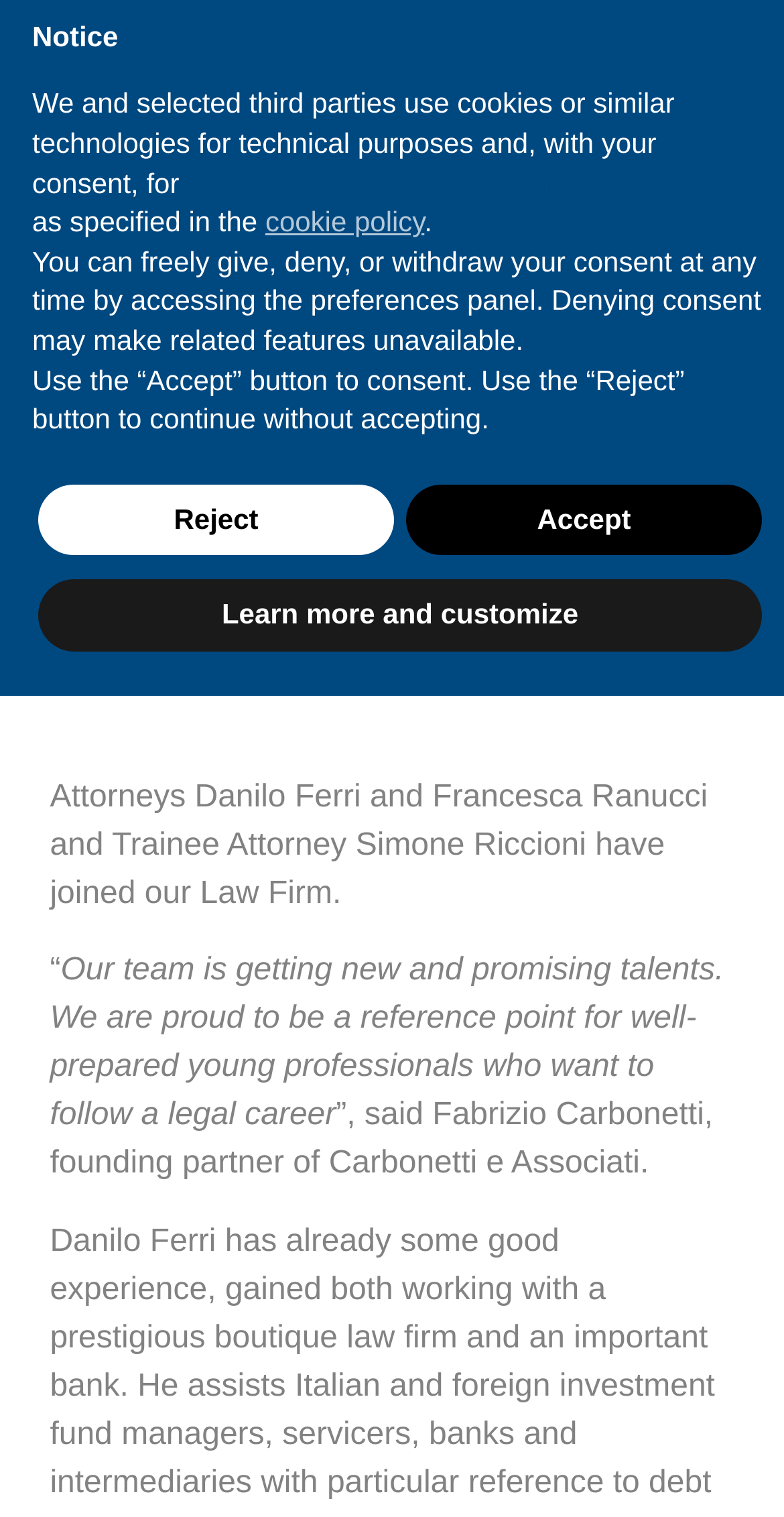Using the given description, provide the bounding box coordinates formatted as (top-left x, top-left y, bottom-right x, bottom-right y), with all values being floating point numbers between 0 and 1. Description: cookie policy

[0.338, 0.136, 0.541, 0.157]